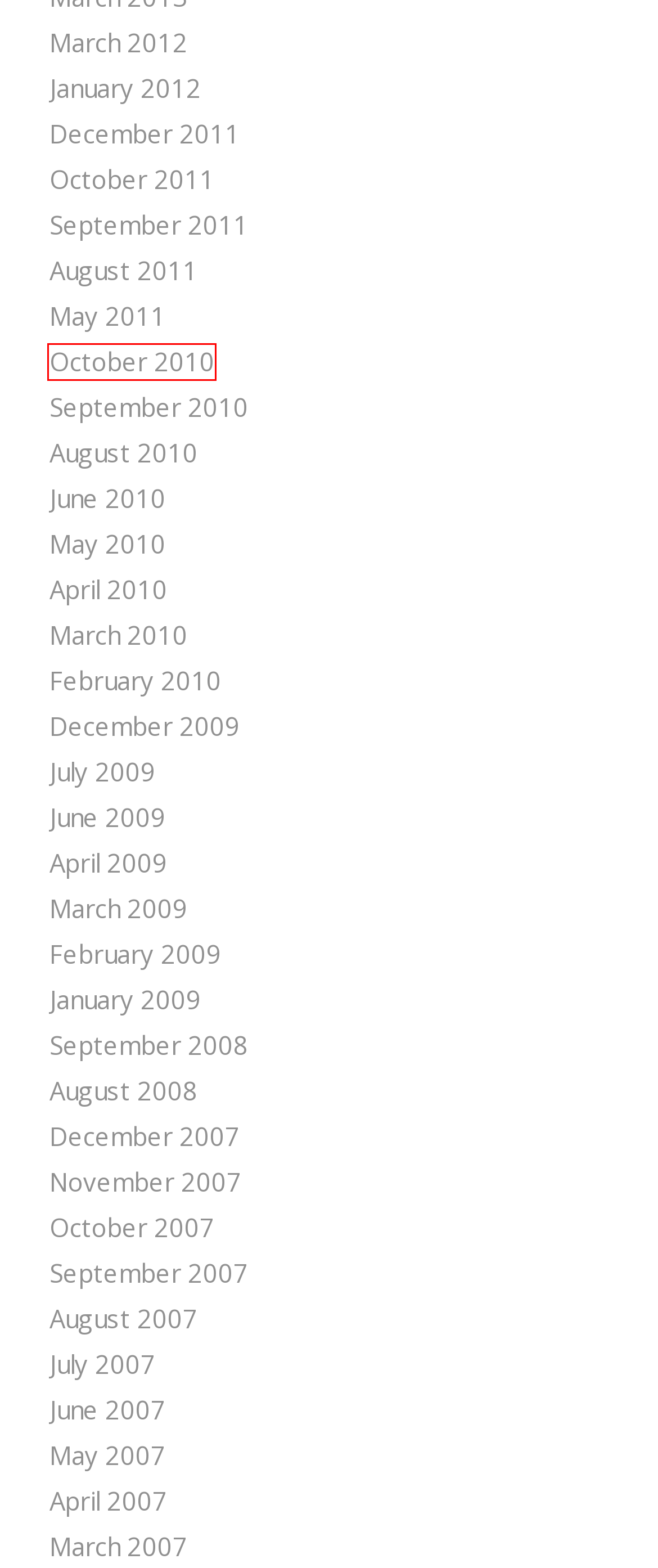You have a screenshot of a webpage, and a red bounding box highlights an element. Select the webpage description that best fits the new page after clicking the element within the bounding box. Options are:
A. March 2010 - Smart Box Games
B. March 2007 - Smart Box Games
C. January 2009 - Smart Box Games
D. July 2009 - Smart Box Games
E. September 2008 - Smart Box Games
F. August 2010 - Smart Box Games
G. October 2010 - Smart Box Games
H. May 2007 - Smart Box Games

G